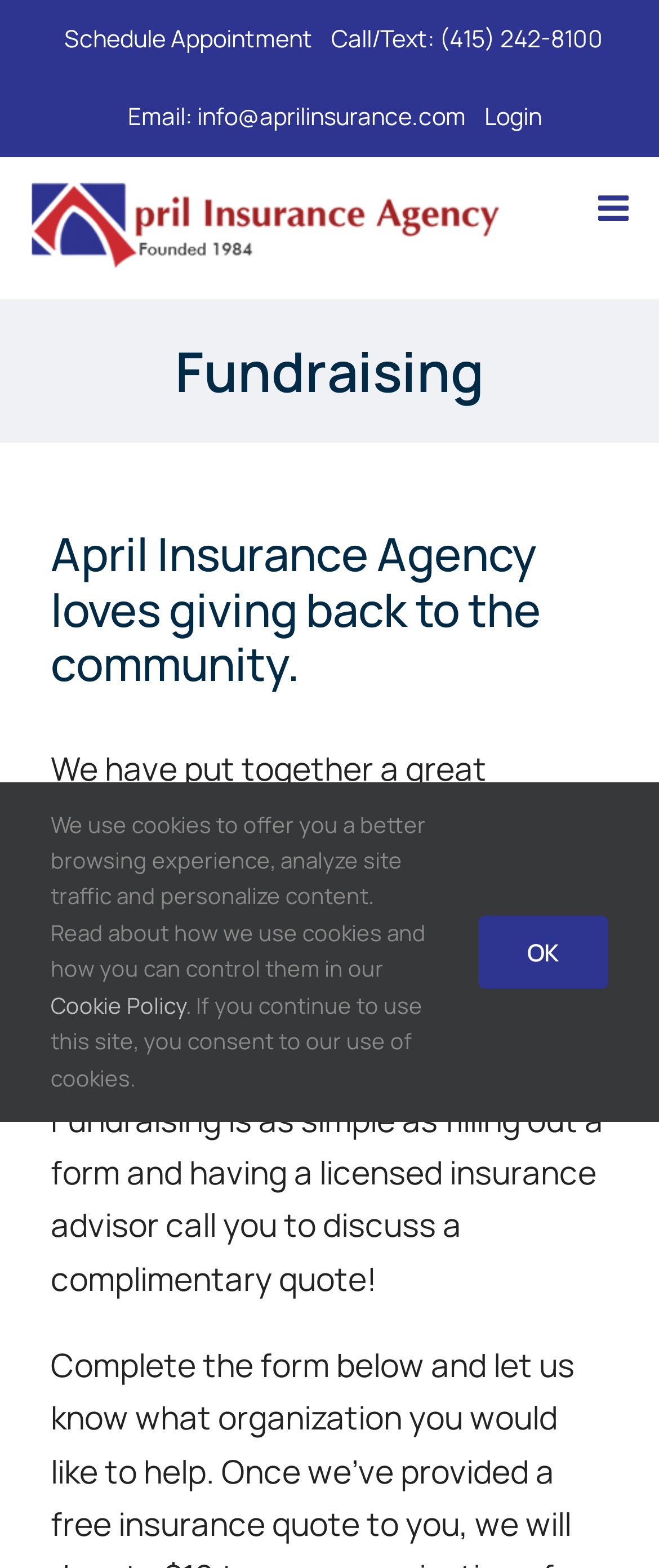Please specify the bounding box coordinates of the region to click in order to perform the following instruction: "Toggle the mobile menu".

[0.908, 0.122, 0.962, 0.144]